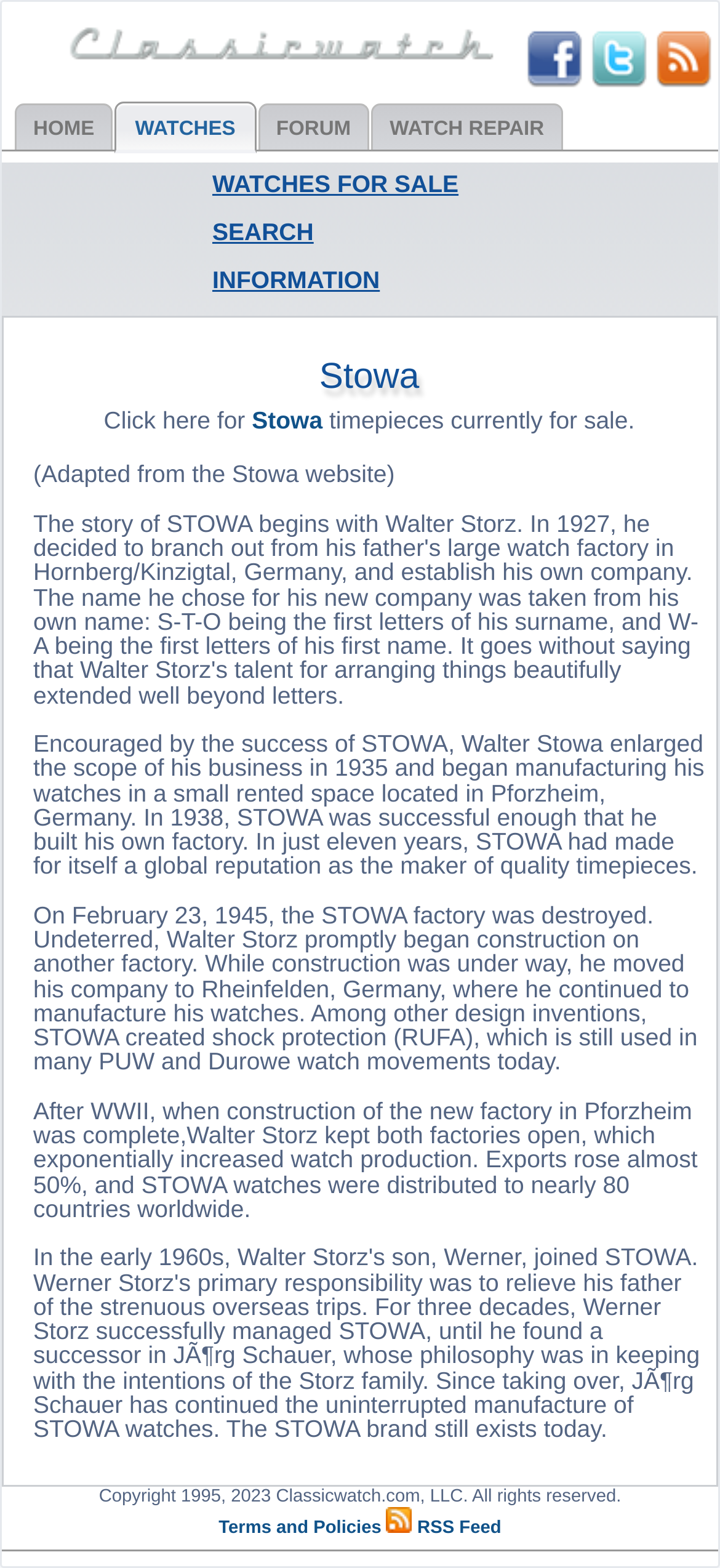Find and indicate the bounding box coordinates of the region you should select to follow the given instruction: "Search for watches".

[0.295, 0.139, 0.436, 0.157]